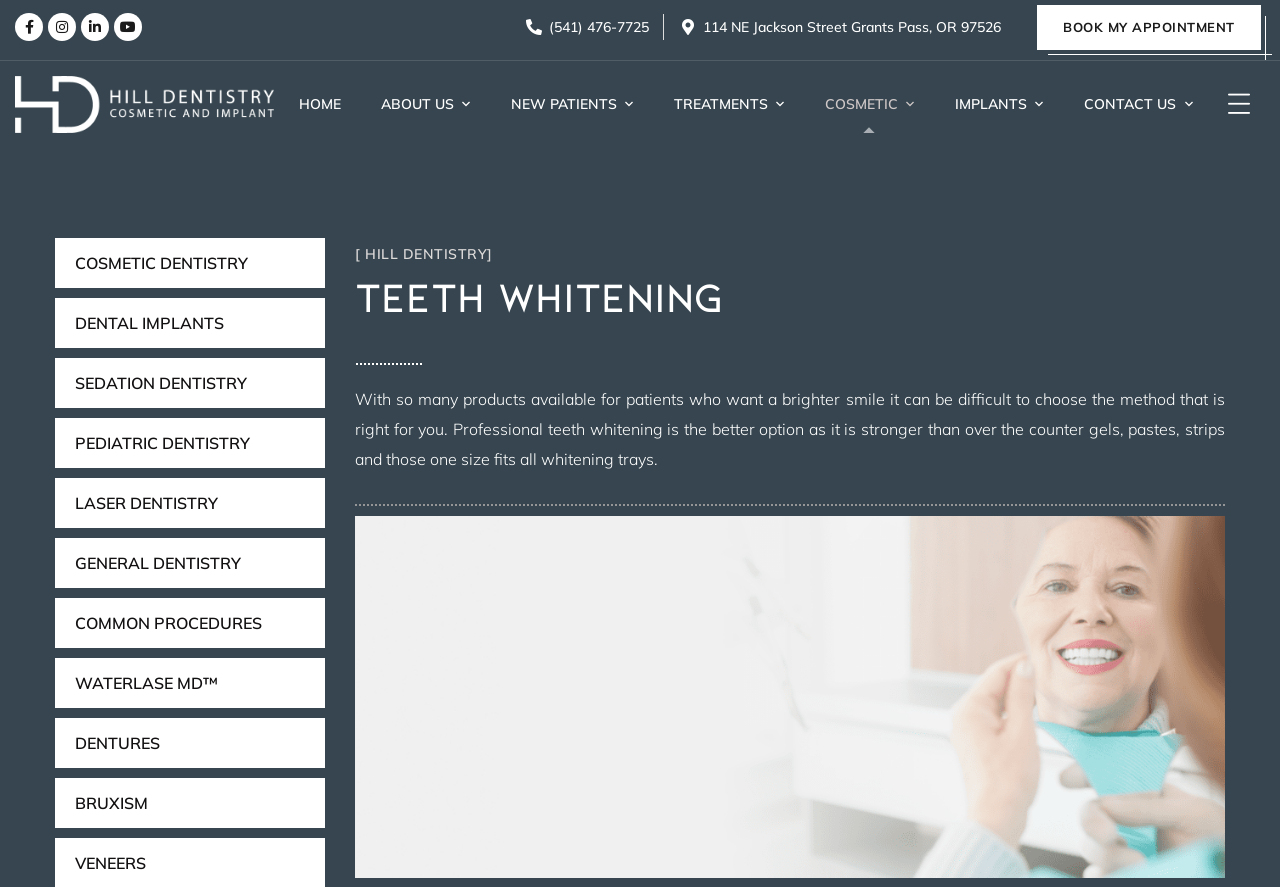Find the bounding box coordinates of the element to click in order to complete this instruction: "Read the 'NO. 21 THANKING GOD FOR THE CHALLENGING PEOPLE IN OUR LIVES.' article". The bounding box coordinates must be four float numbers between 0 and 1, denoted as [left, top, right, bottom].

None